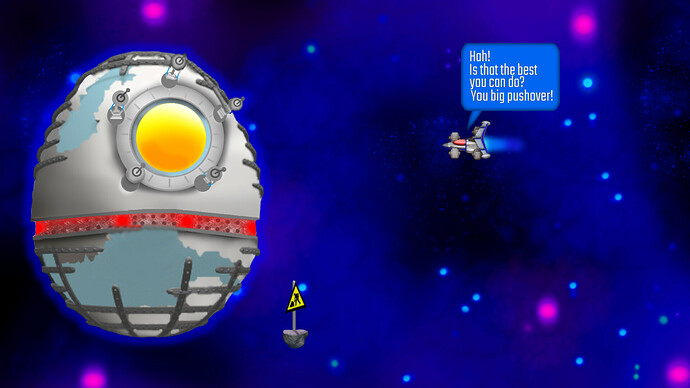What is the purpose of the caution sign? Based on the image, give a response in one word or a short phrase.

To hint at potential hazards